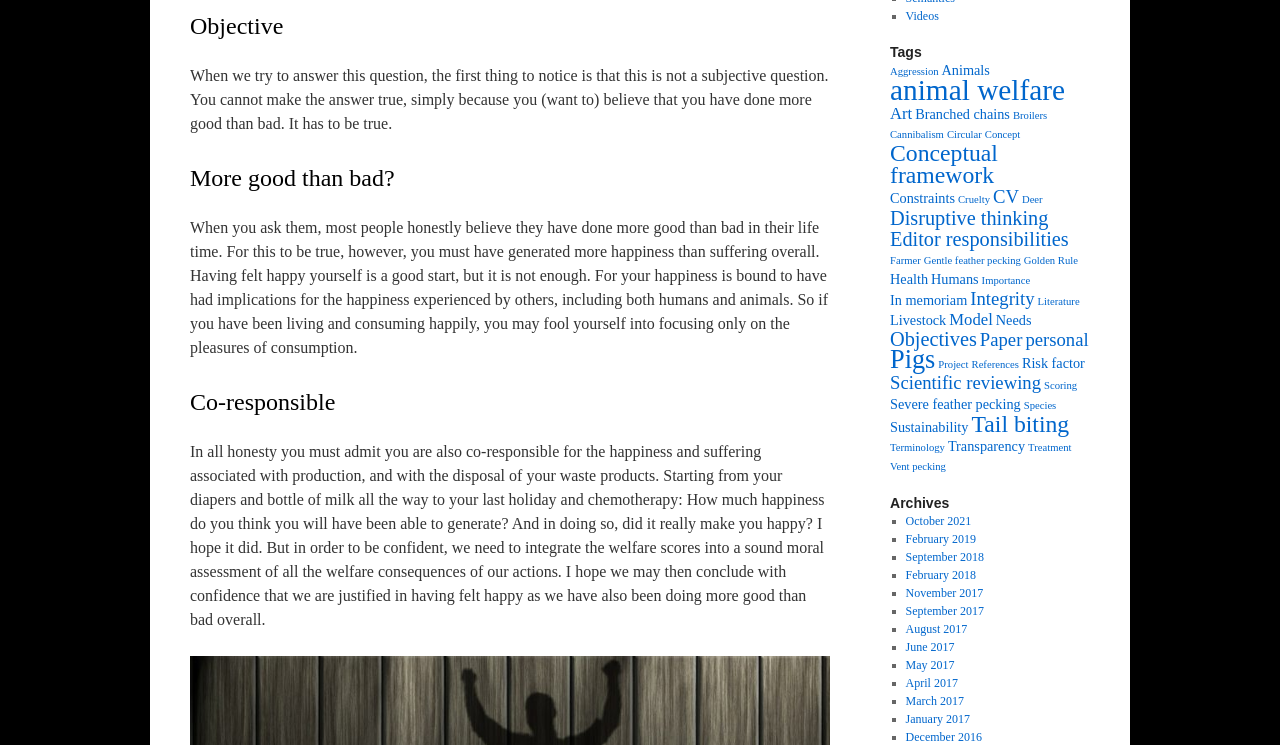What is the main topic of discussion?
Based on the image, provide your answer in one word or phrase.

Morality